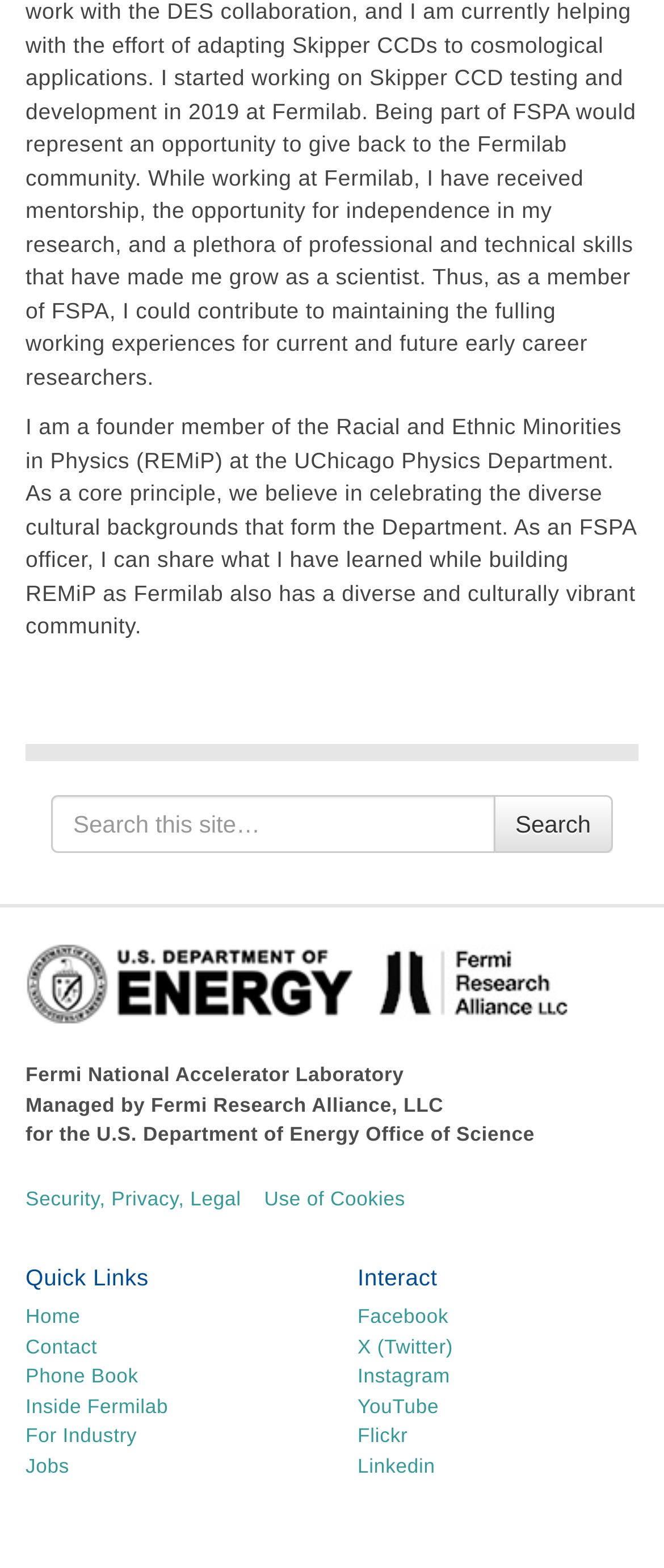Could you indicate the bounding box coordinates of the region to click in order to complete this instruction: "Go to Home".

[0.038, 0.833, 0.121, 0.847]